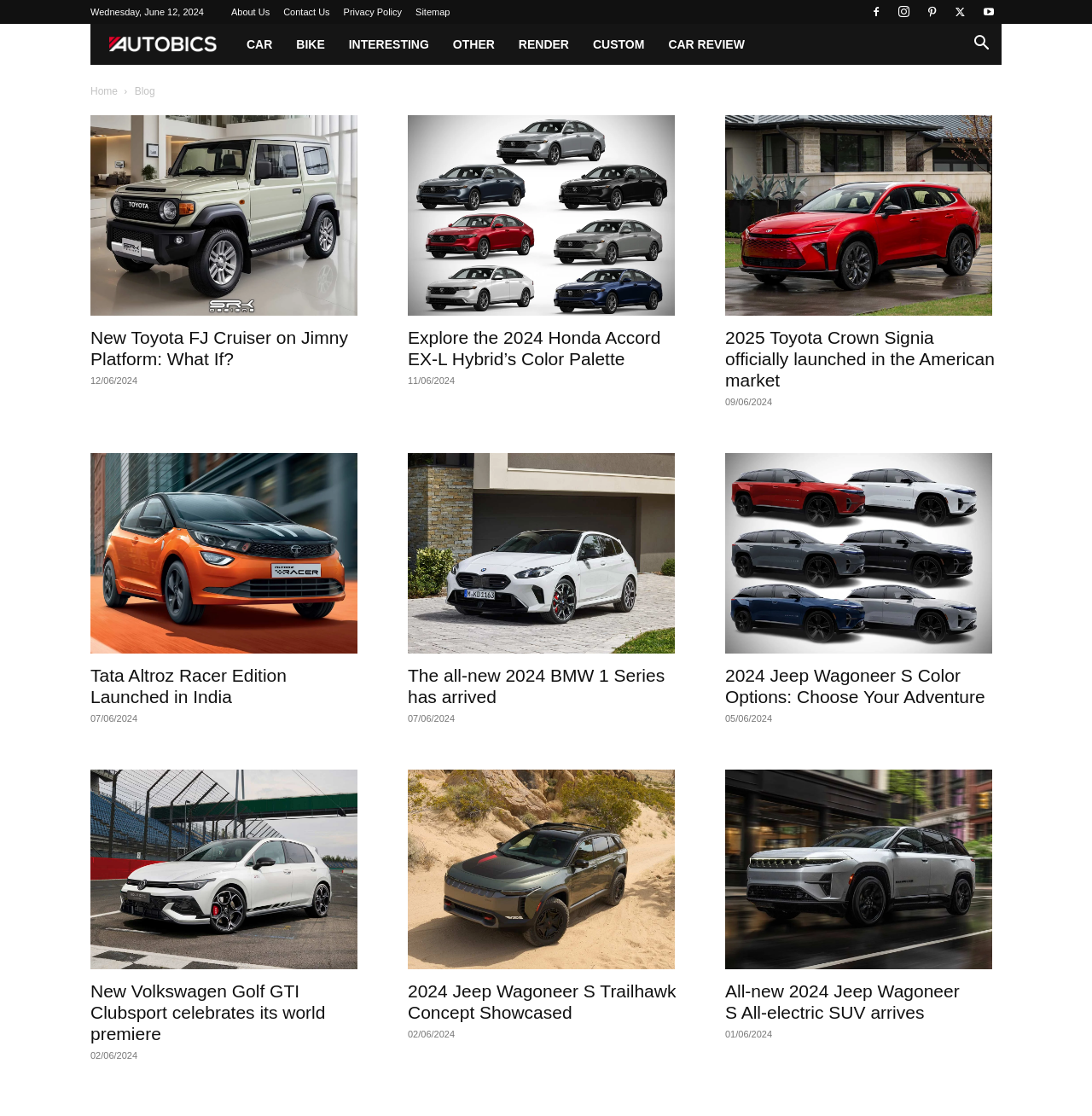Find the bounding box coordinates of the area to click in order to follow the instruction: "Click on the About Us link".

[0.212, 0.006, 0.247, 0.015]